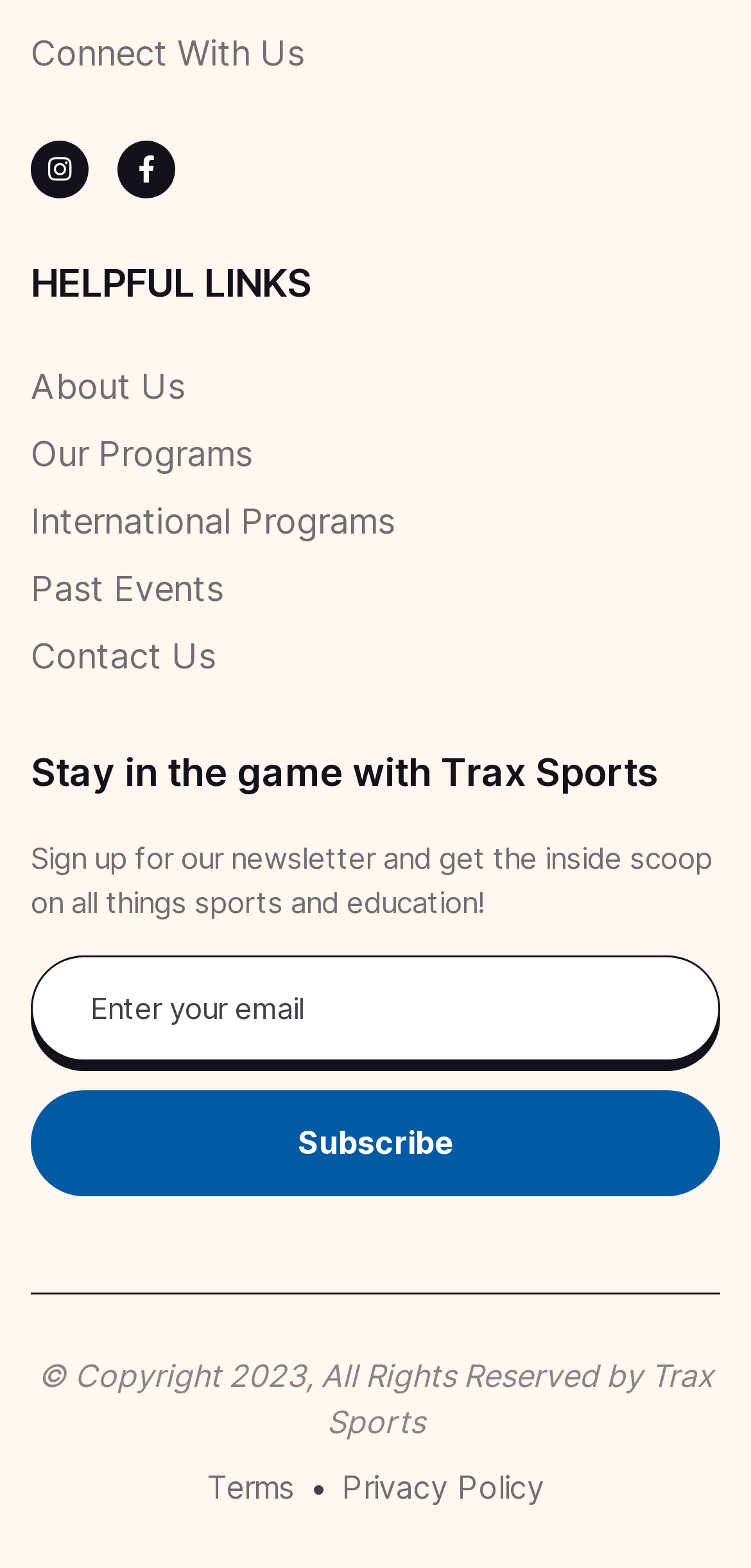What is the purpose of the form?
Based on the image, respond with a single word or phrase.

Subscribe to newsletter